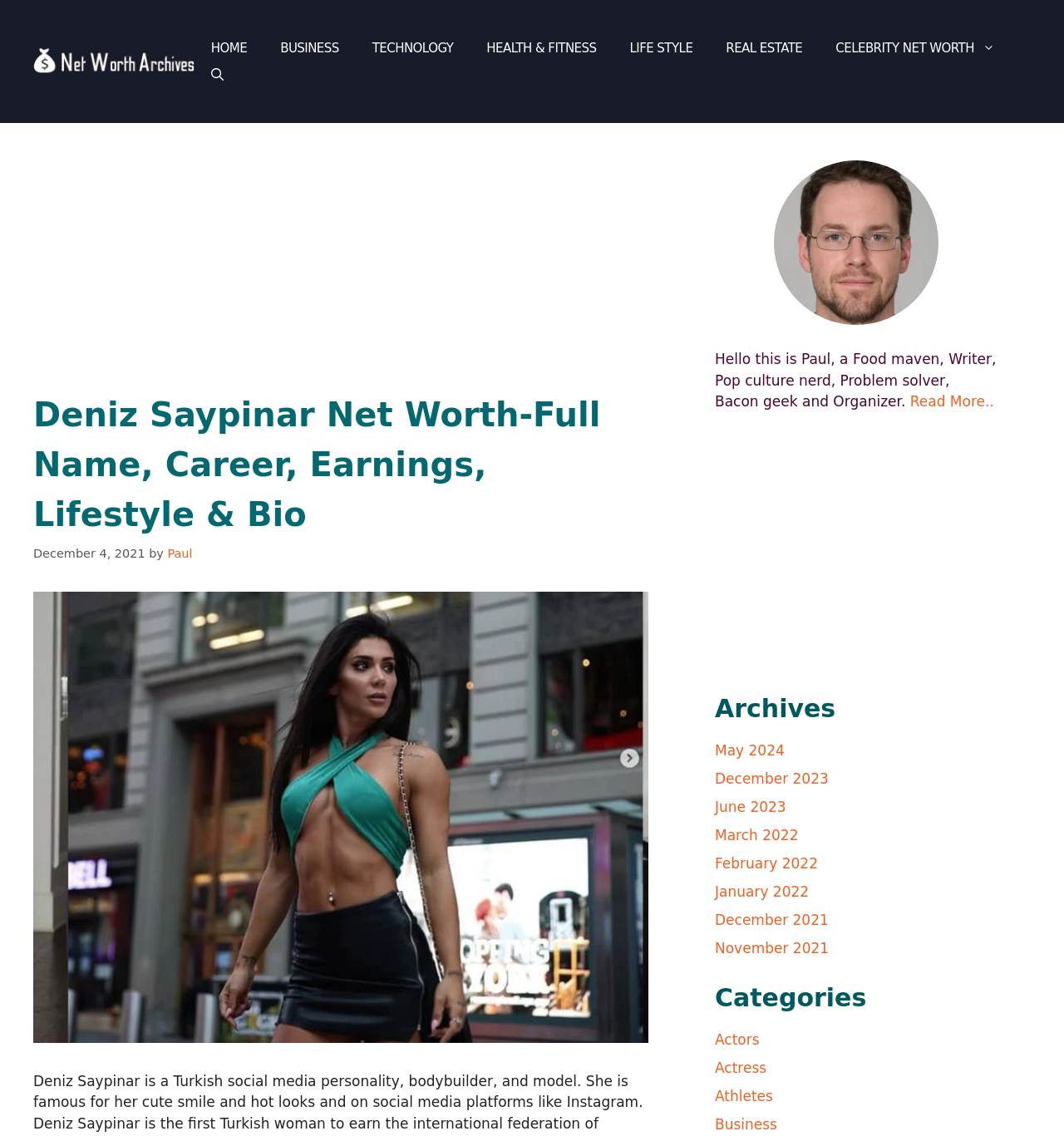Provide the bounding box coordinates of the area you need to click to execute the following instruction: "Explore the Actors category".

[0.672, 0.908, 0.714, 0.922]